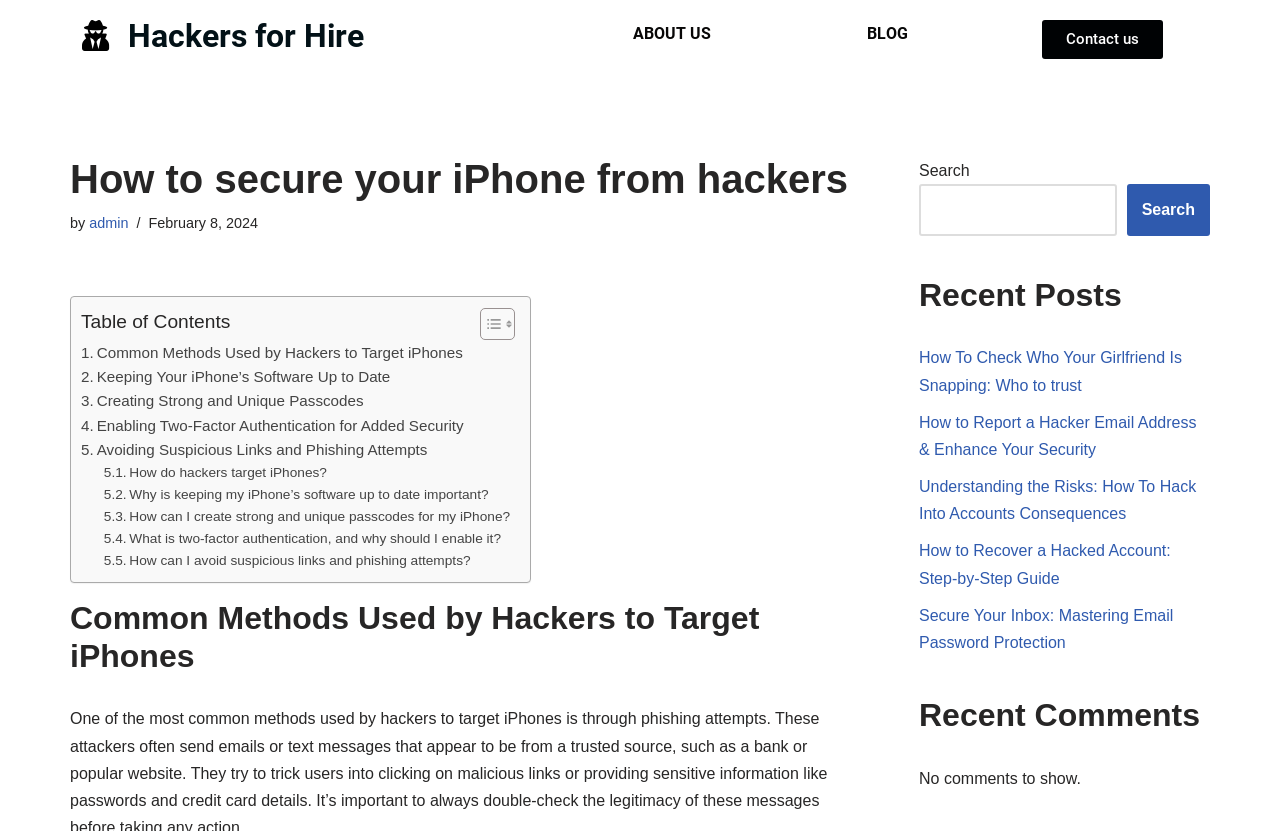Summarize the webpage comprehensively, mentioning all visible components.

This webpage is about securing iPhones from hackers. At the top, there is a navigation menu with links to "Skip to content", "ABOUT US", "BLOG", and "Contact us". Below the navigation menu, the title "How to secure your iPhone from hackers" is prominently displayed, along with the author's name "admin" and the date "February 8, 2024".

The main content of the webpage is divided into sections. On the left side, there is a table of contents with links to different sections of the article, including "Common Methods Used by Hackers to Target iPhones", "Keeping Your iPhone’s Software Up to Date", and "Creating Strong and Unique Passcodes". Each section has a heading and a brief summary.

On the right side, there is a search bar with a search button. Below the search bar, there are headings for "Recent Posts" and "Recent Comments". The "Recent Posts" section lists several article titles with links, including "How To Check Who Your Girlfriend Is Snapping: Who to trust" and "Secure Your Inbox: Mastering Email Password Protection". The "Recent Comments" section is empty, with a message stating "No comments to show."

Throughout the webpage, there are several images, including icons for toggling the table of contents and a search icon. The layout is organized, with clear headings and concise text, making it easy to navigate and read.